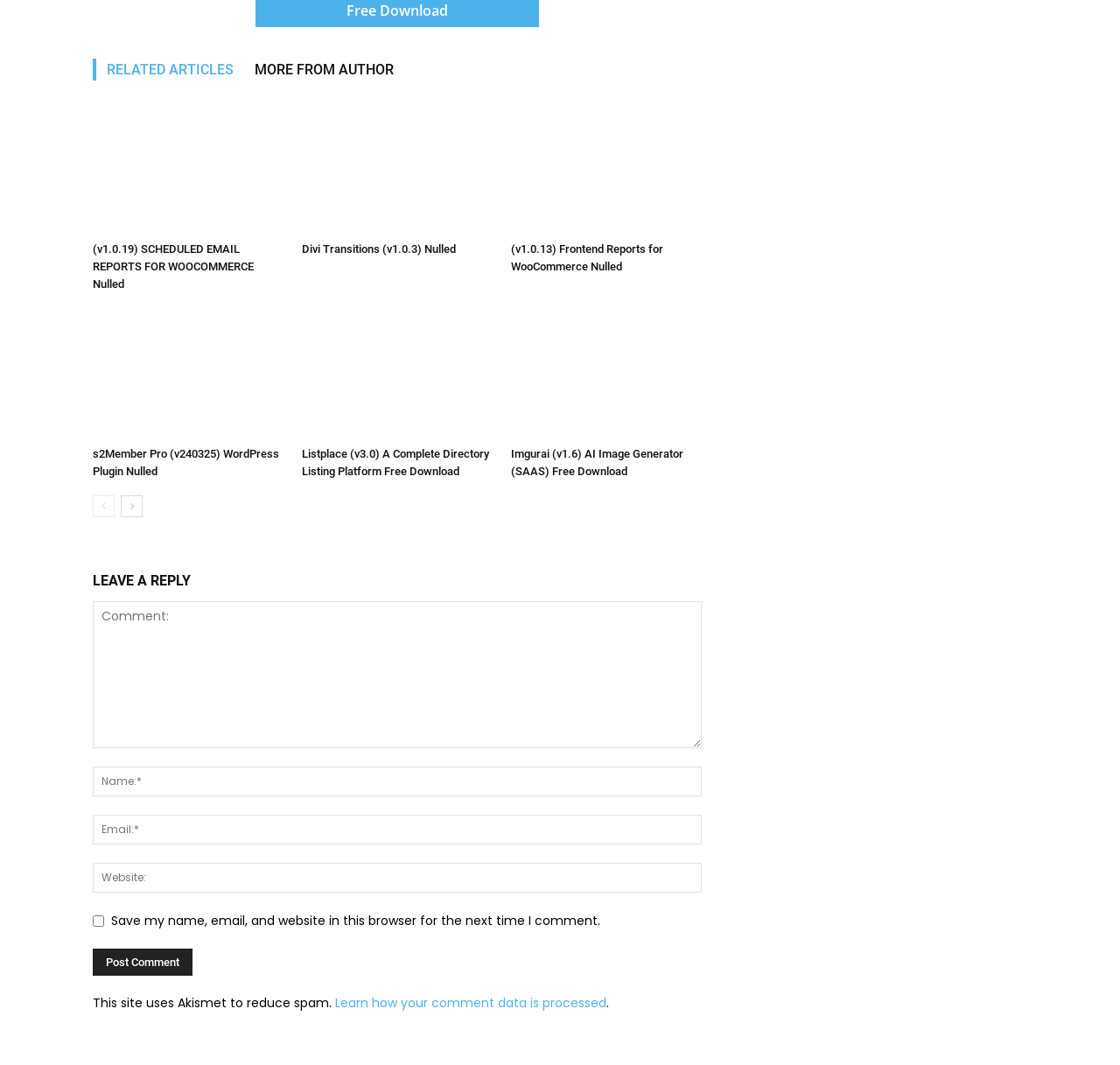Please find the bounding box coordinates of the clickable region needed to complete the following instruction: "Click on the 'Post Comment' button". The bounding box coordinates must consist of four float numbers between 0 and 1, i.e., [left, top, right, bottom].

[0.083, 0.891, 0.172, 0.916]